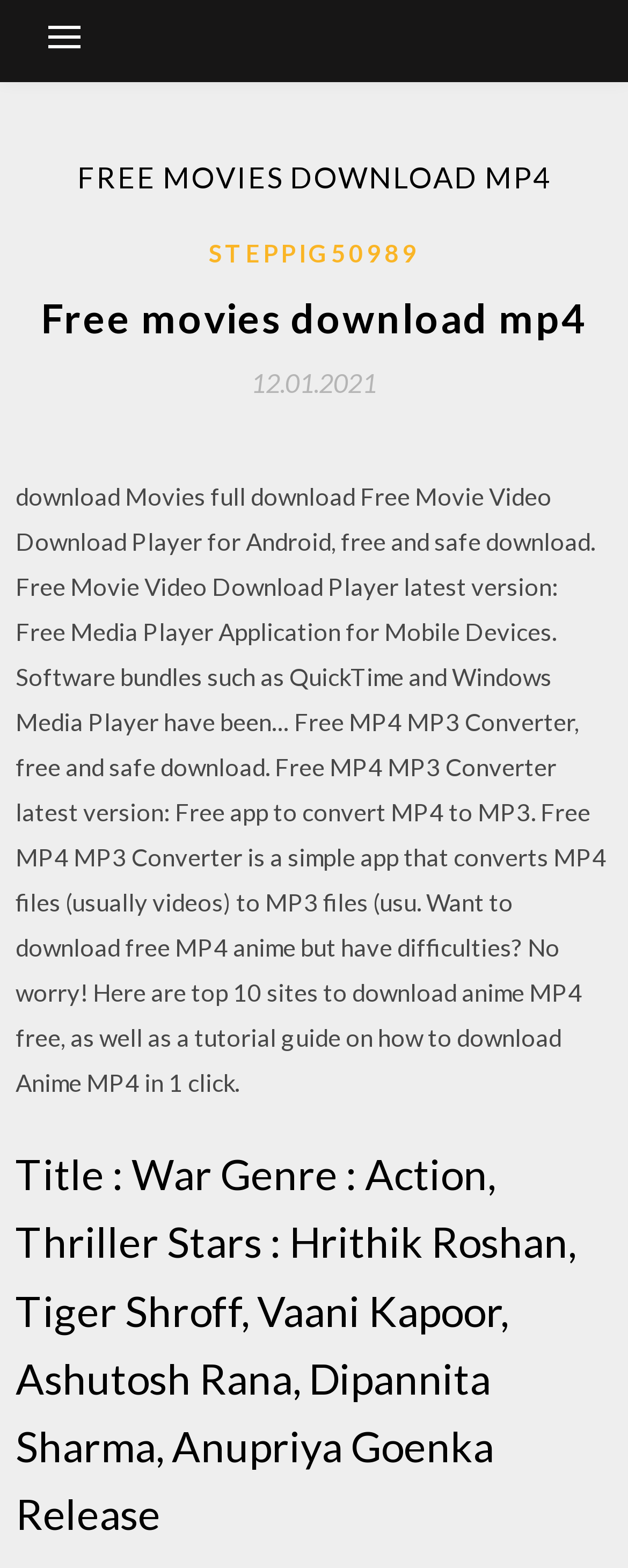Please respond to the question with a concise word or phrase:
What type of content is described in the text?

Movies and videos